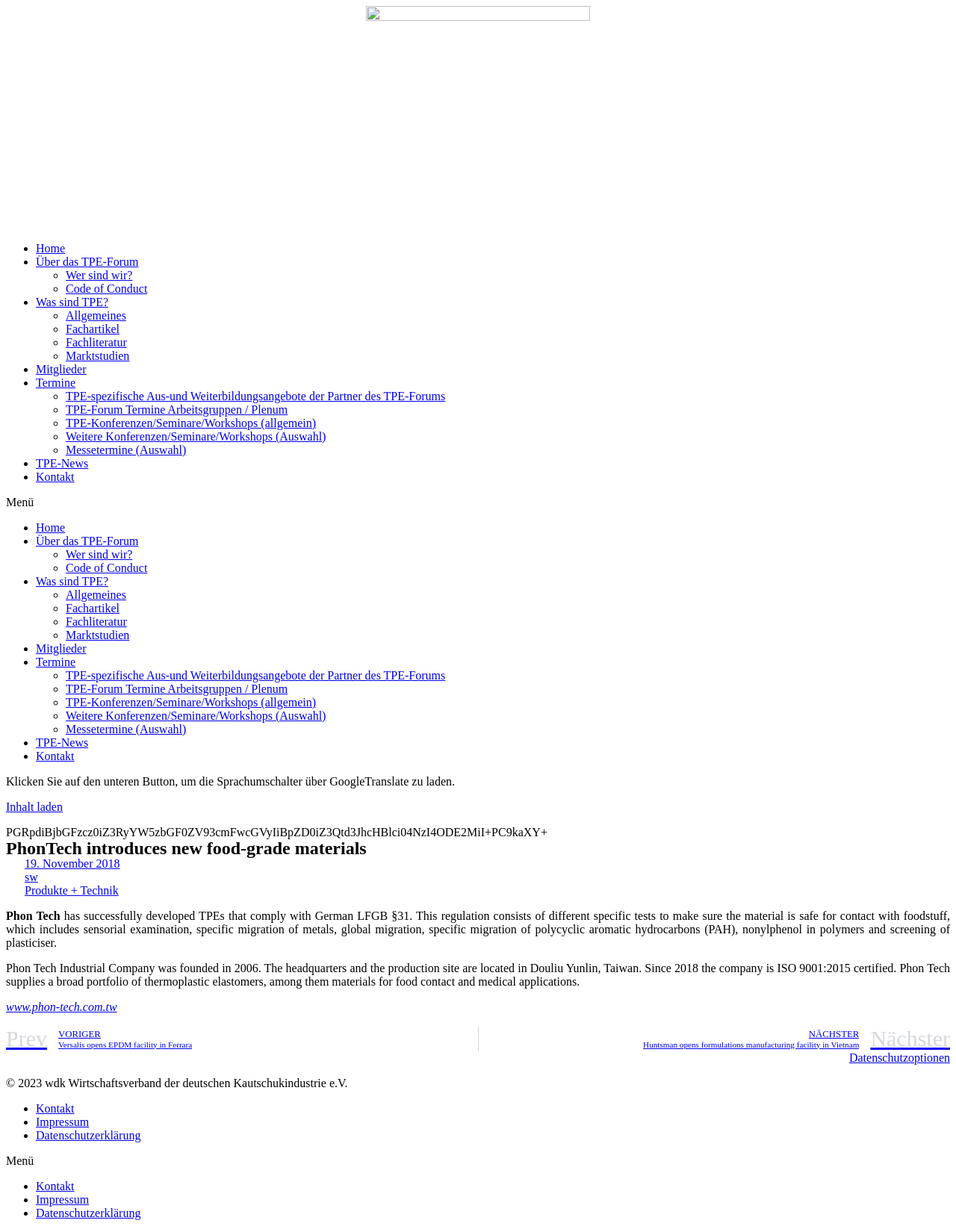Answer the question below using just one word or a short phrase: 
What is the name of the company that developed food-grade materials?

Phon Tech